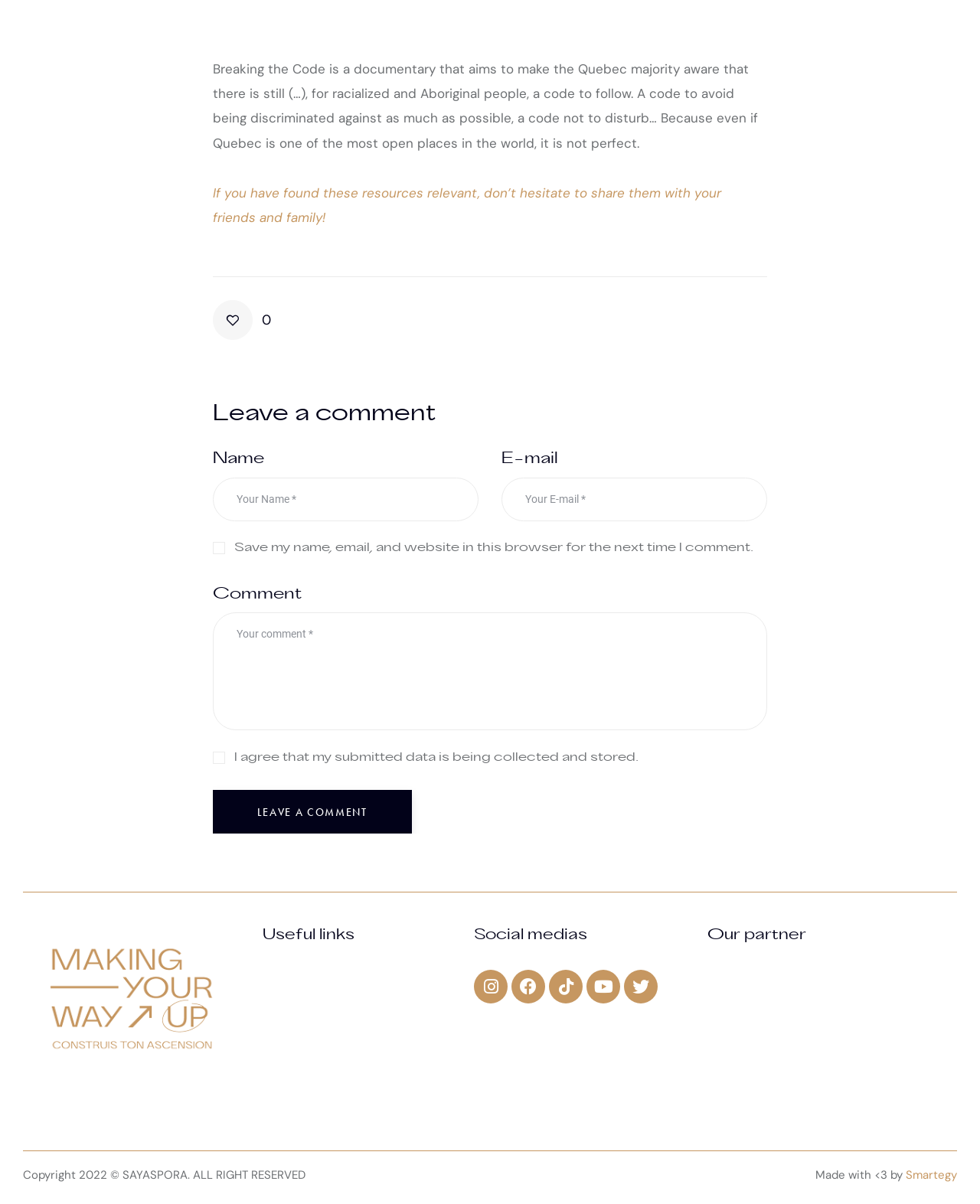Identify the bounding box coordinates of the element that should be clicked to fulfill this task: "Share resources with friends and family". The coordinates should be provided as four float numbers between 0 and 1, i.e., [left, top, right, bottom].

[0.217, 0.153, 0.74, 0.188]